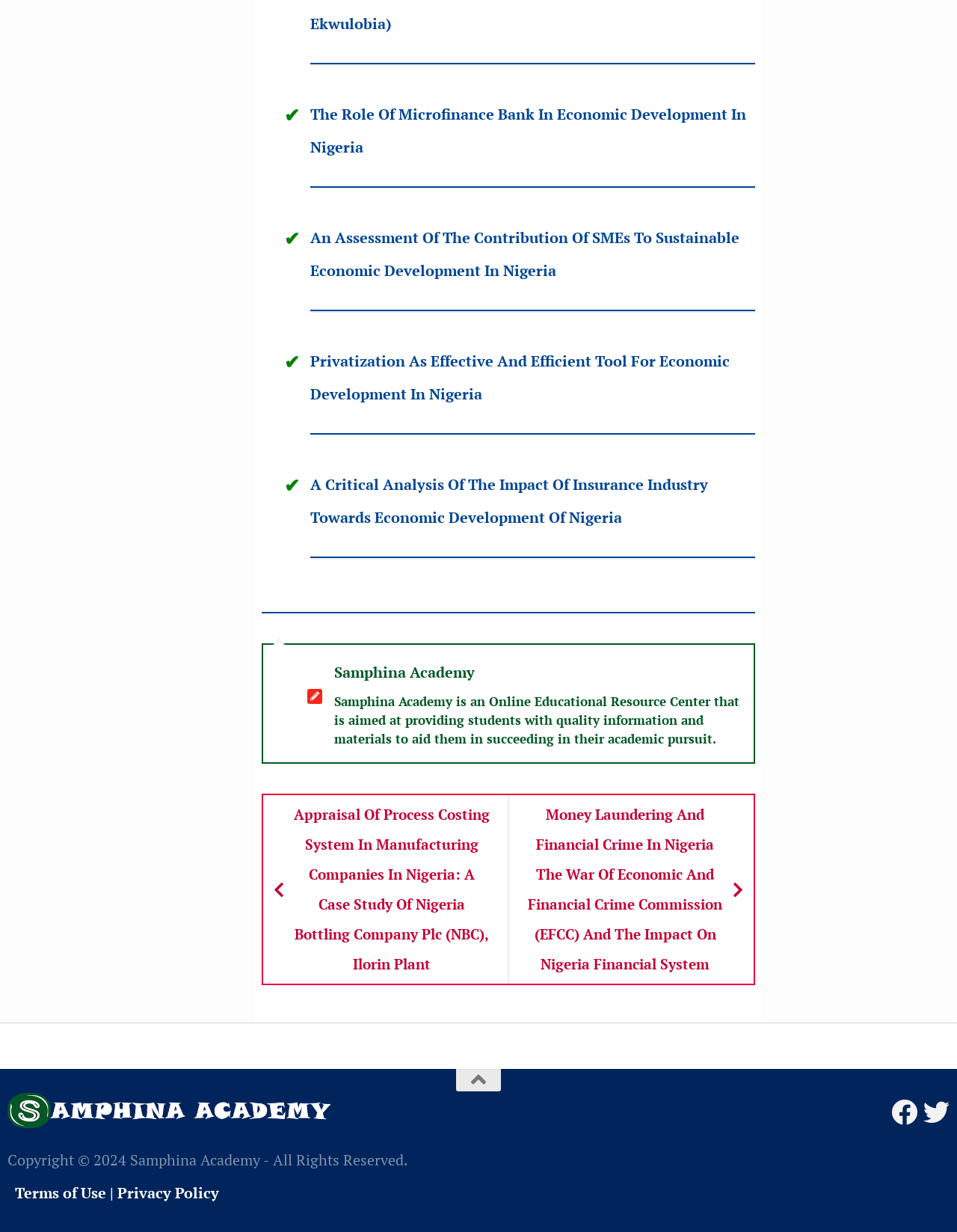Find the bounding box coordinates of the element to click in order to complete this instruction: "Read the terms of use". The bounding box coordinates must be four float numbers between 0 and 1, denoted as [left, top, right, bottom].

[0.016, 0.96, 0.111, 0.976]